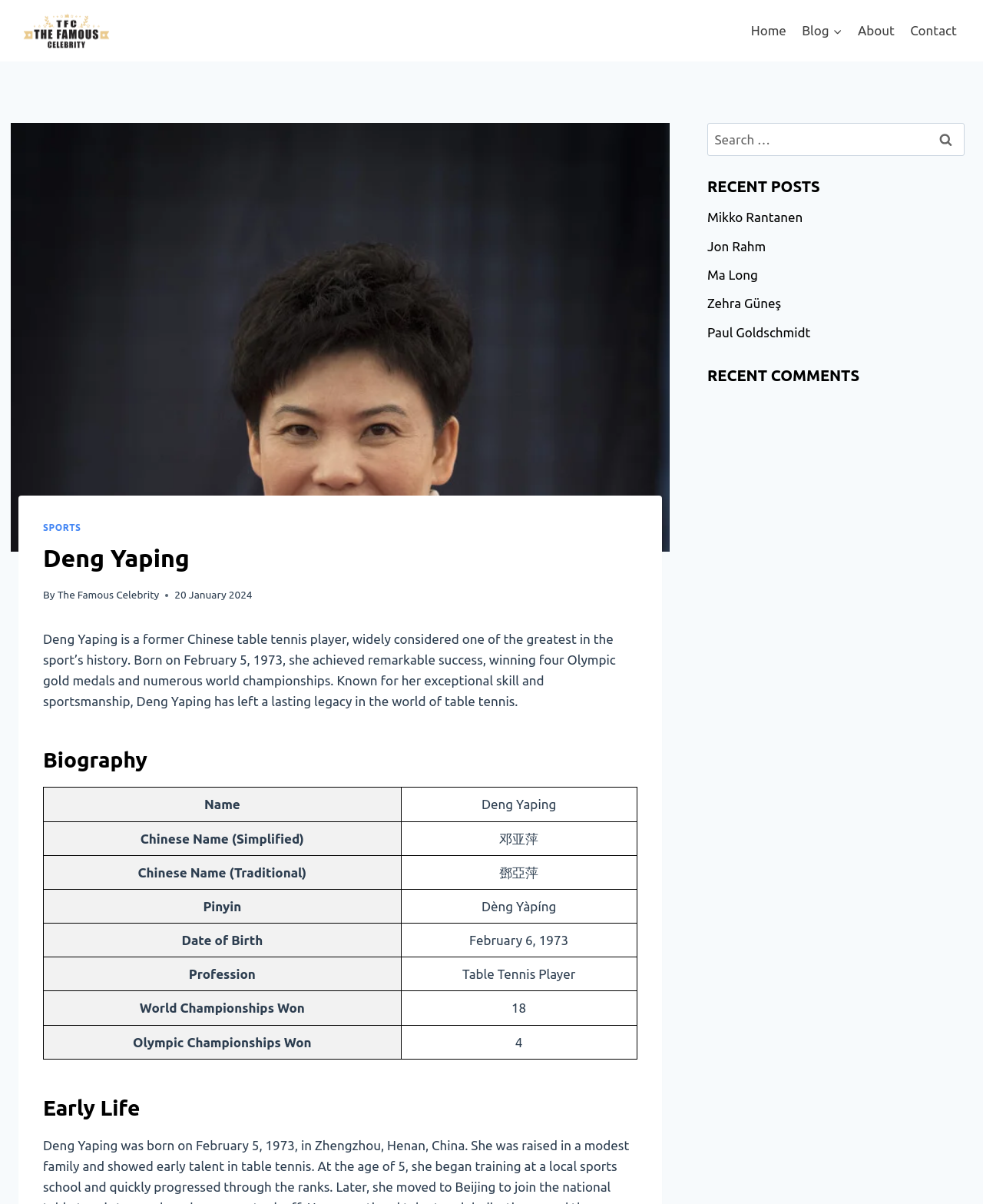Utilize the details in the image to thoroughly answer the following question: How many world championships did Deng Yaping win?

I found this information in the biography section of the webpage, where it is listed in a table format. The rowheader 'World Championships Won' has a corresponding gridcell with the value '18'.